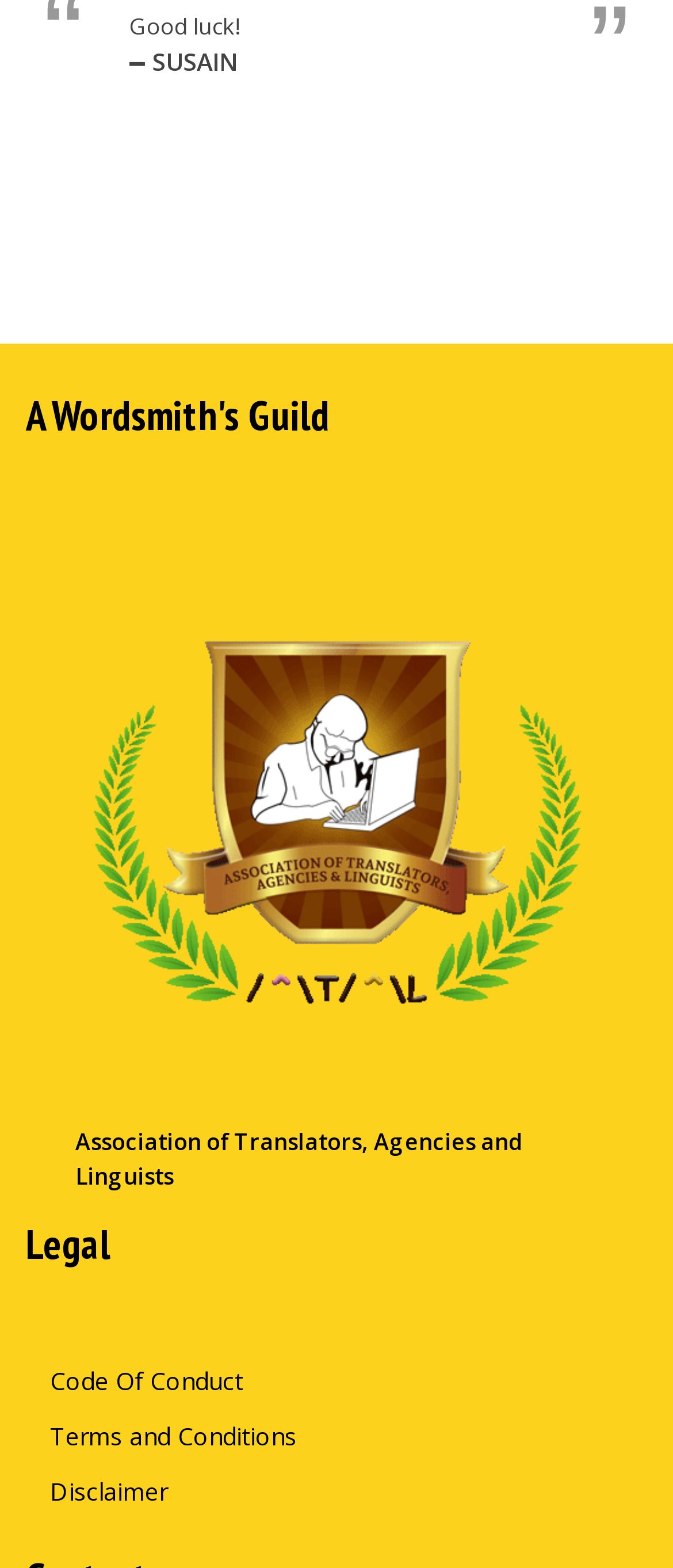Answer the question below in one word or phrase:
How many complementary elements are there on the webpage?

3